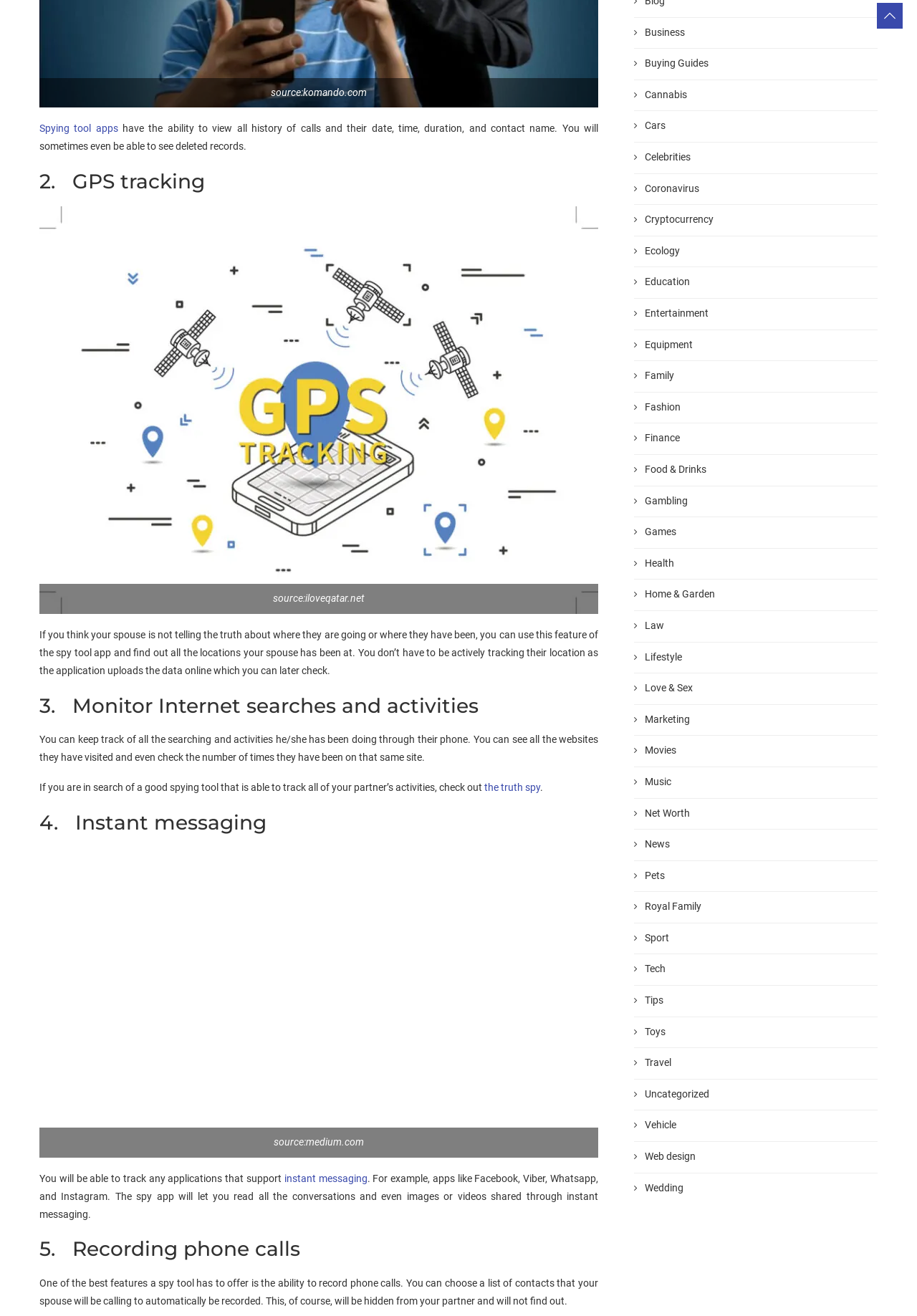Please specify the bounding box coordinates of the clickable section necessary to execute the following command: "Check out 'Business'".

[0.691, 0.019, 0.957, 0.03]